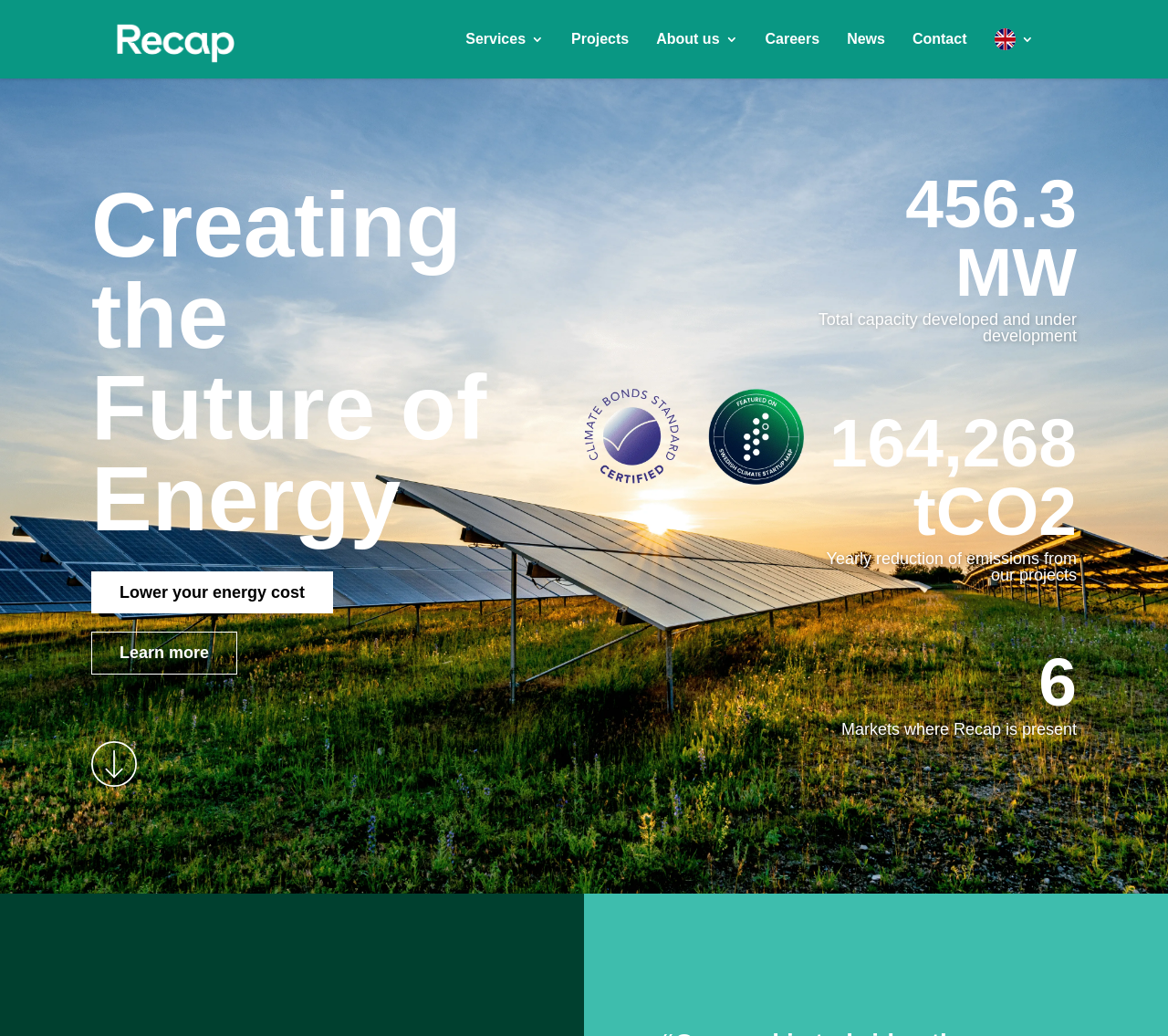Give a short answer to this question using one word or a phrase:
What is the language of the webpage?

English